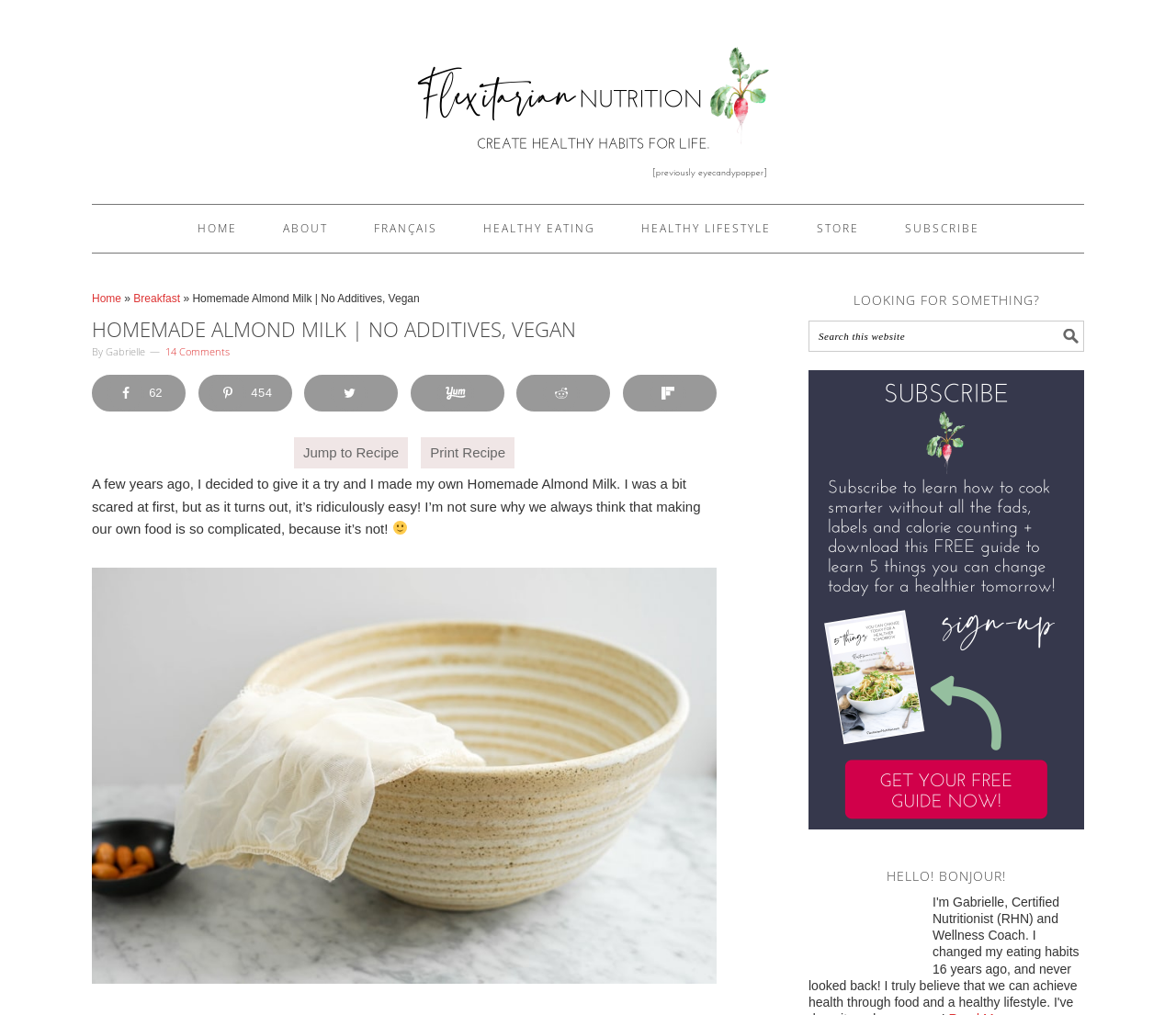Answer briefly with one word or phrase:
What is the purpose of the search bar?

Search this website